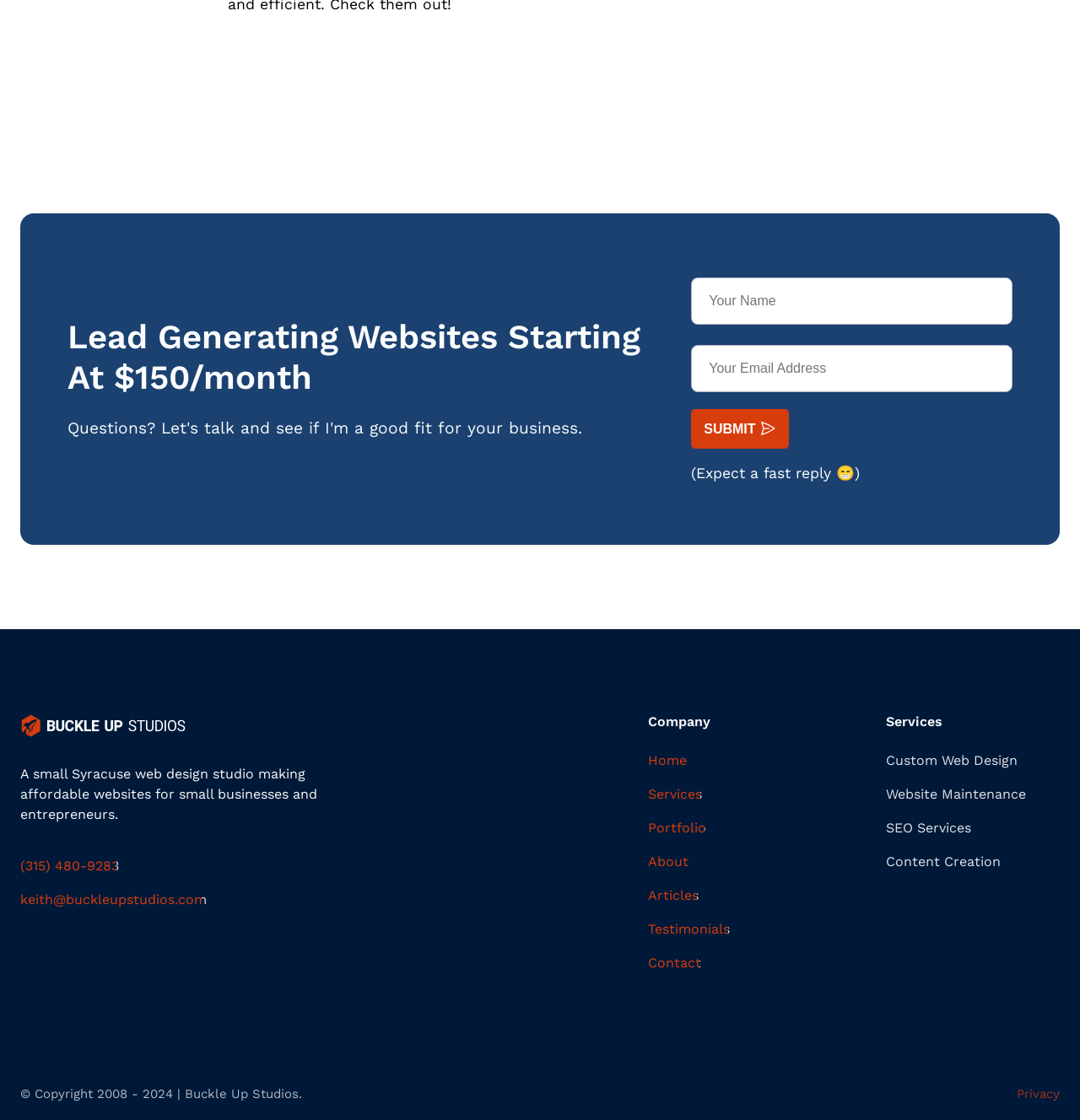For the following element description, predict the bounding box coordinates in the format (top-left x, top-left y, bottom-right x, bottom-right y). All values should be floating point numbers between 0 and 1. Description: name="email" placeholder="Your Email Address"

[0.64, 0.308, 0.938, 0.35]